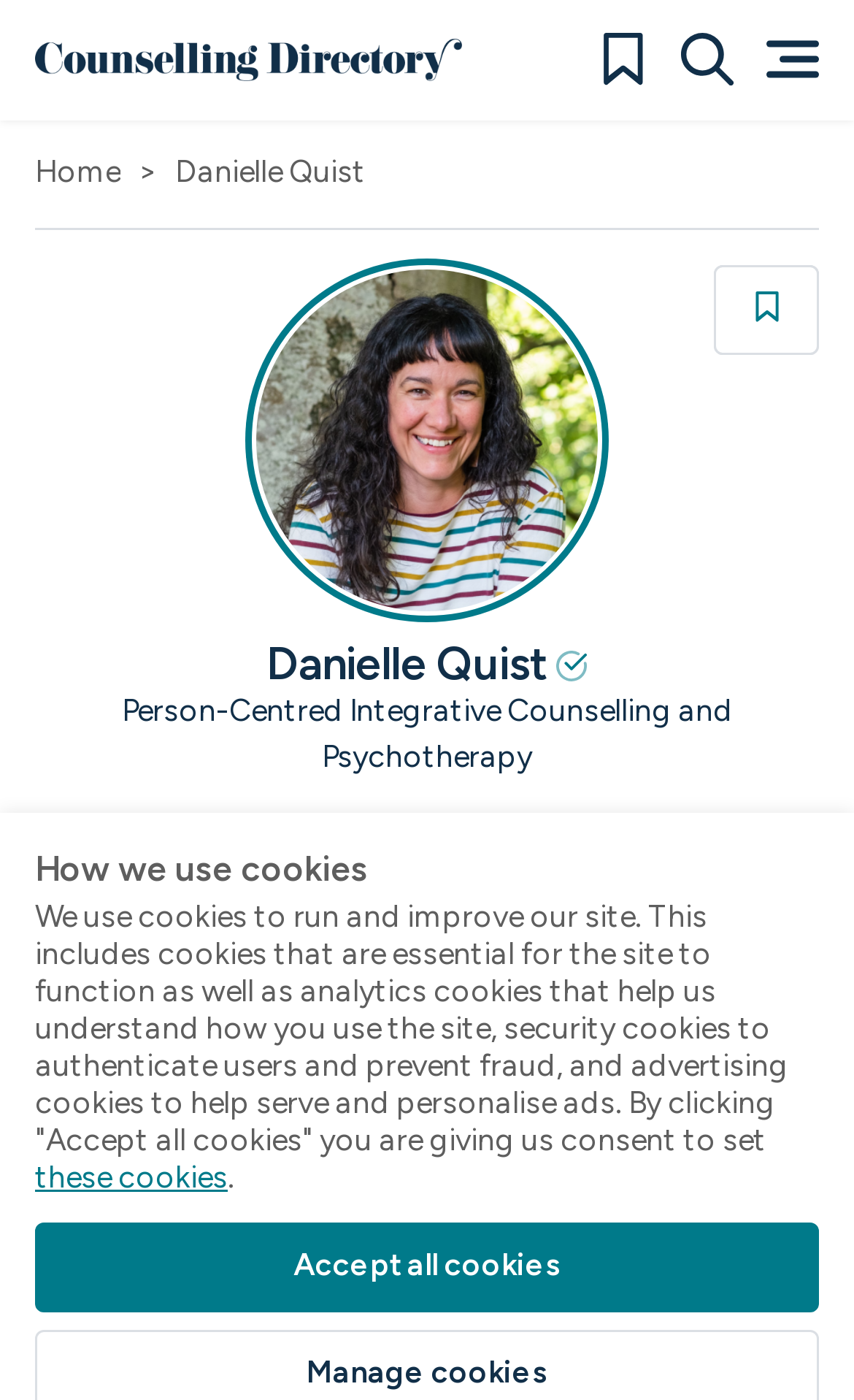What is the phone number of the counsellor?
Use the information from the screenshot to give a comprehensive response to the question.

The phone number of the counsellor is obtained from the link element '07790 312 756' with bounding box coordinates [0.041, 0.737, 0.959, 0.801].